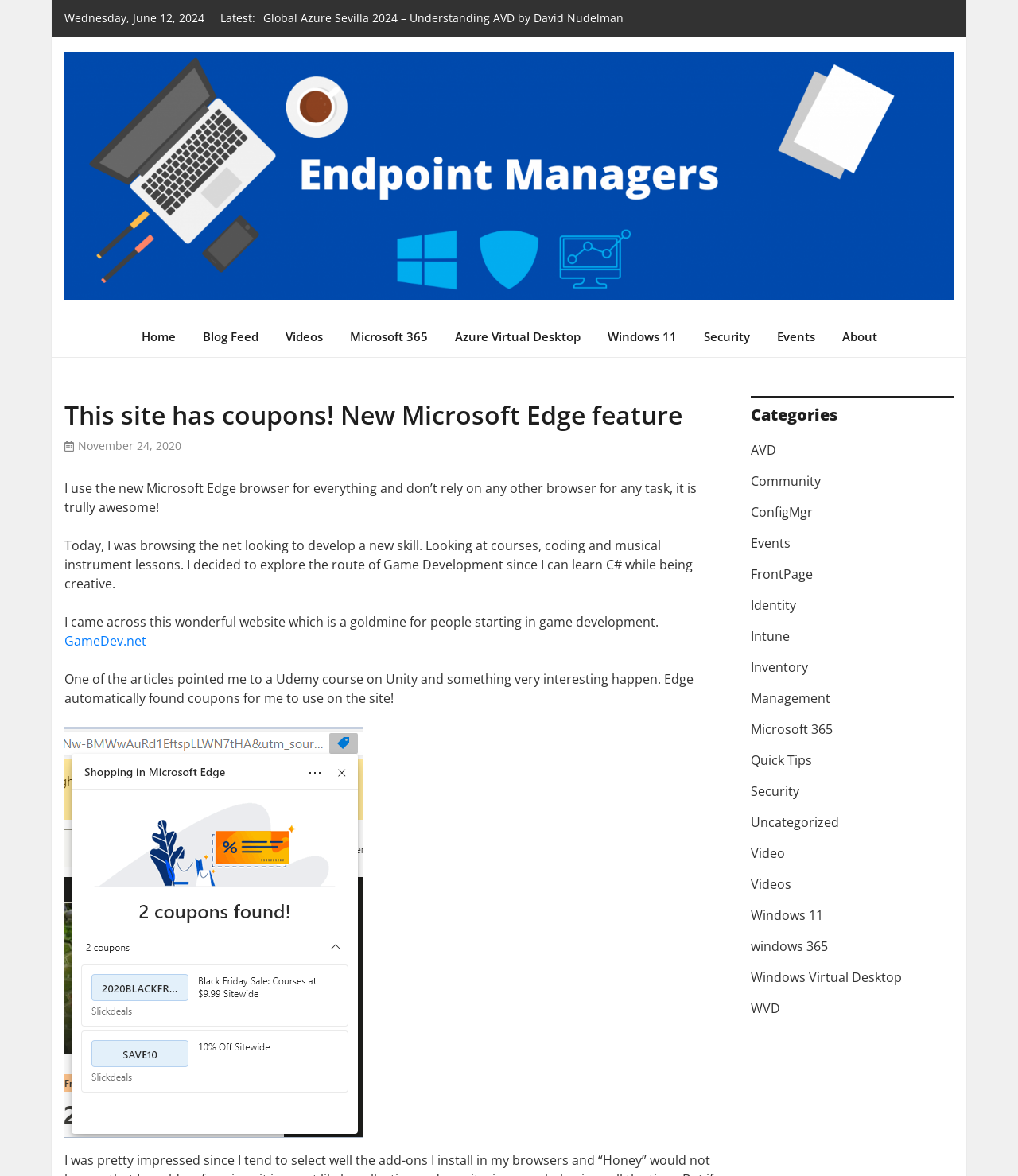What is the date displayed at the top of the webpage?
Answer the question with a single word or phrase by looking at the picture.

Wednesday, June 12, 2024